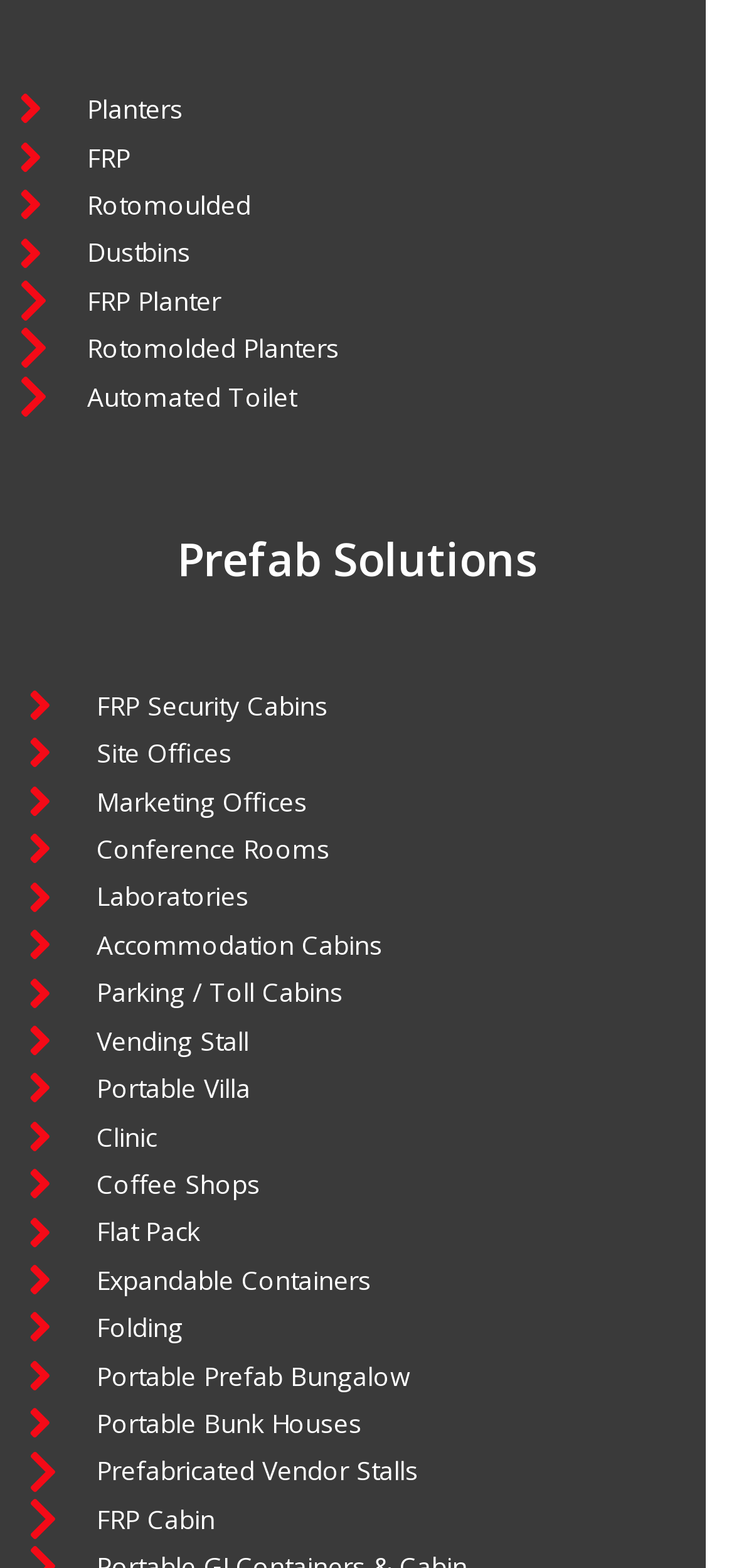Please study the image and answer the question comprehensively:
What is the last product listed under Prefab Solutions?

By looking at the links under the 'Prefab Solutions' heading, we can see that the last product listed is the 'FRP Cabin'.